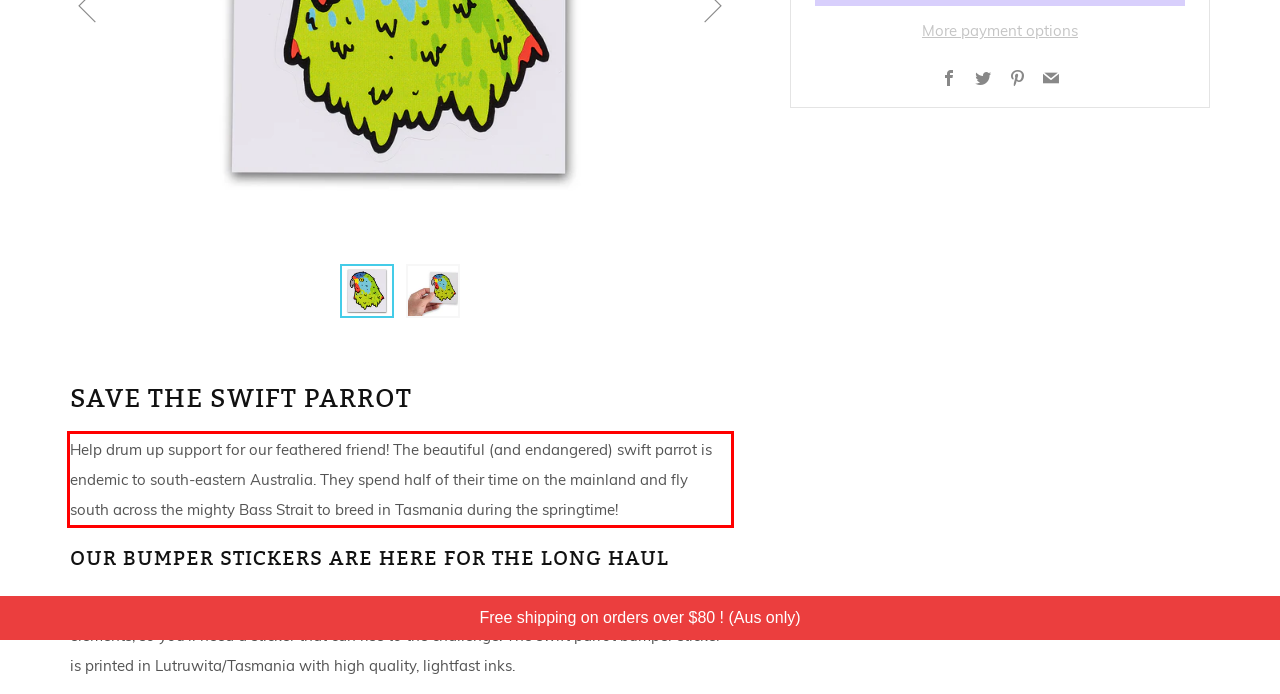From the provided screenshot, extract the text content that is enclosed within the red bounding box.

Help drum up support for our feathered friend! The beautiful (and endangered) swift parrot is endemic to south-eastern Australia. They spend half of their time on the mainland and fly south across the mighty Bass Strait to breed in Tasmania during the springtime!